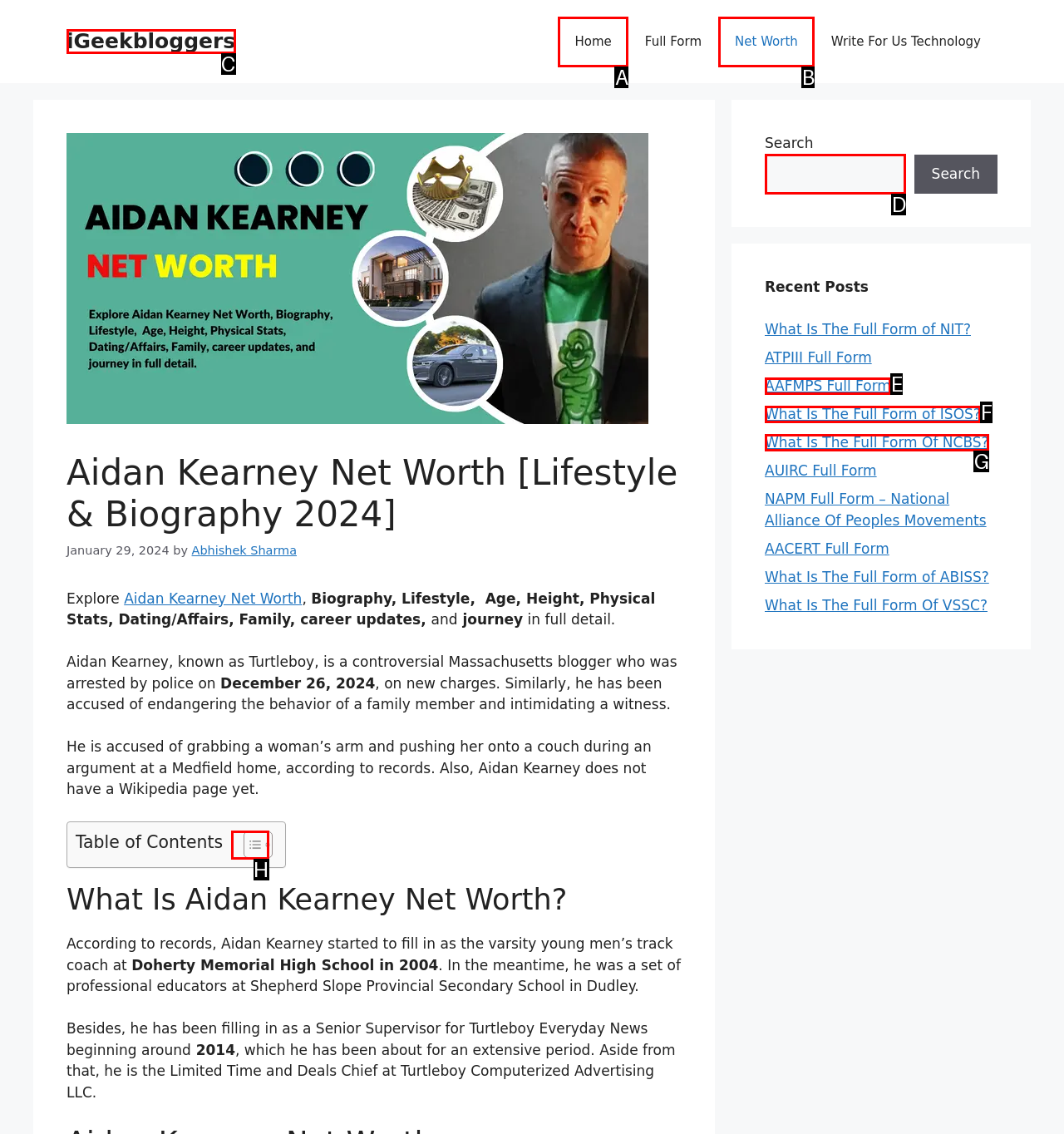Select the HTML element that best fits the description: Home
Respond with the letter of the correct option from the choices given.

A